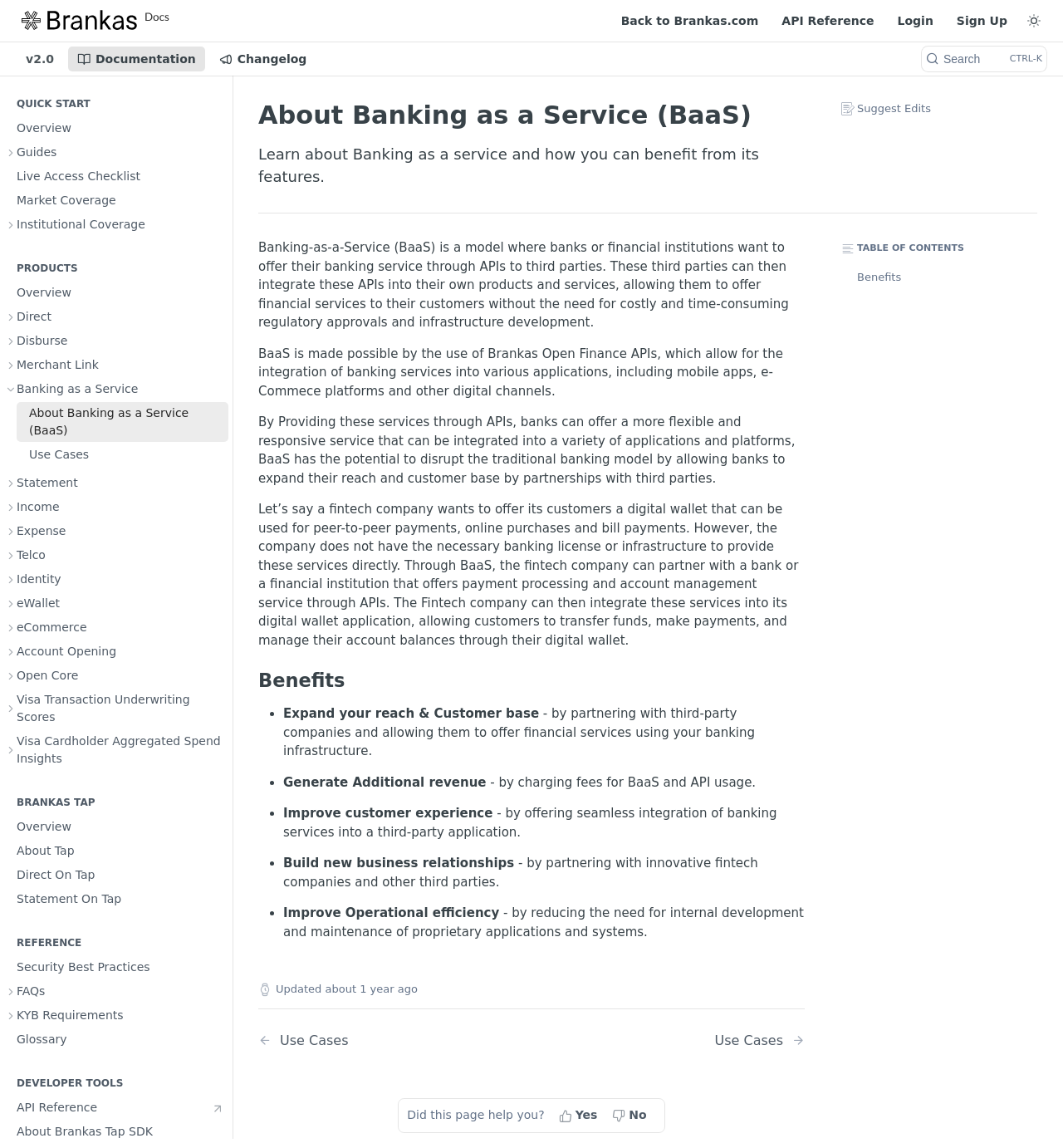What is the purpose of Brankas Open Finance APIs?
Give a one-word or short-phrase answer derived from the screenshot.

Integrate banking services into applications